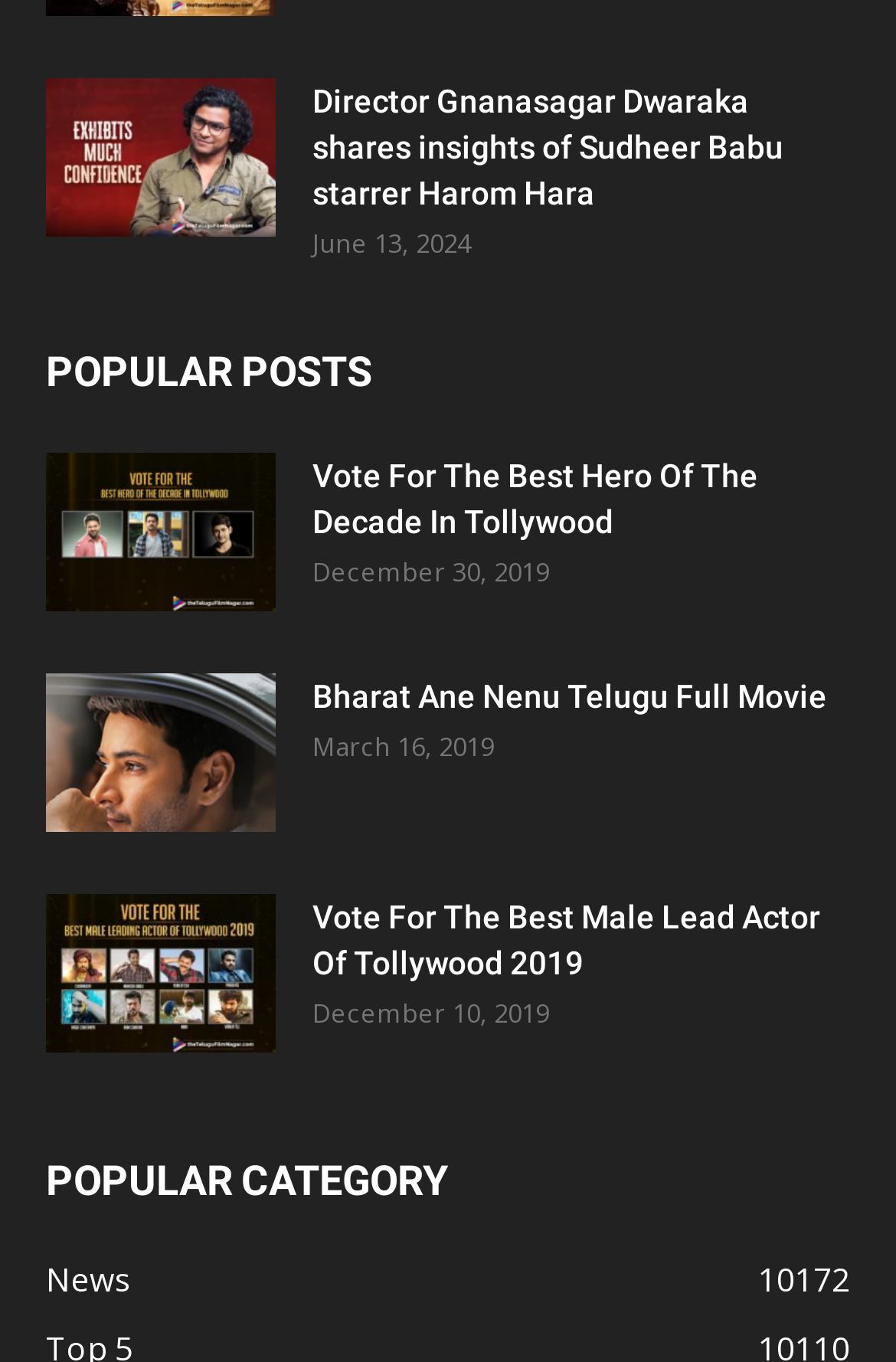Specify the bounding box coordinates (top-left x, top-left y, bottom-right x, bottom-right y) of the UI element in the screenshot that matches this description: Cinema7513

[0.051, 0.79, 0.177, 0.822]